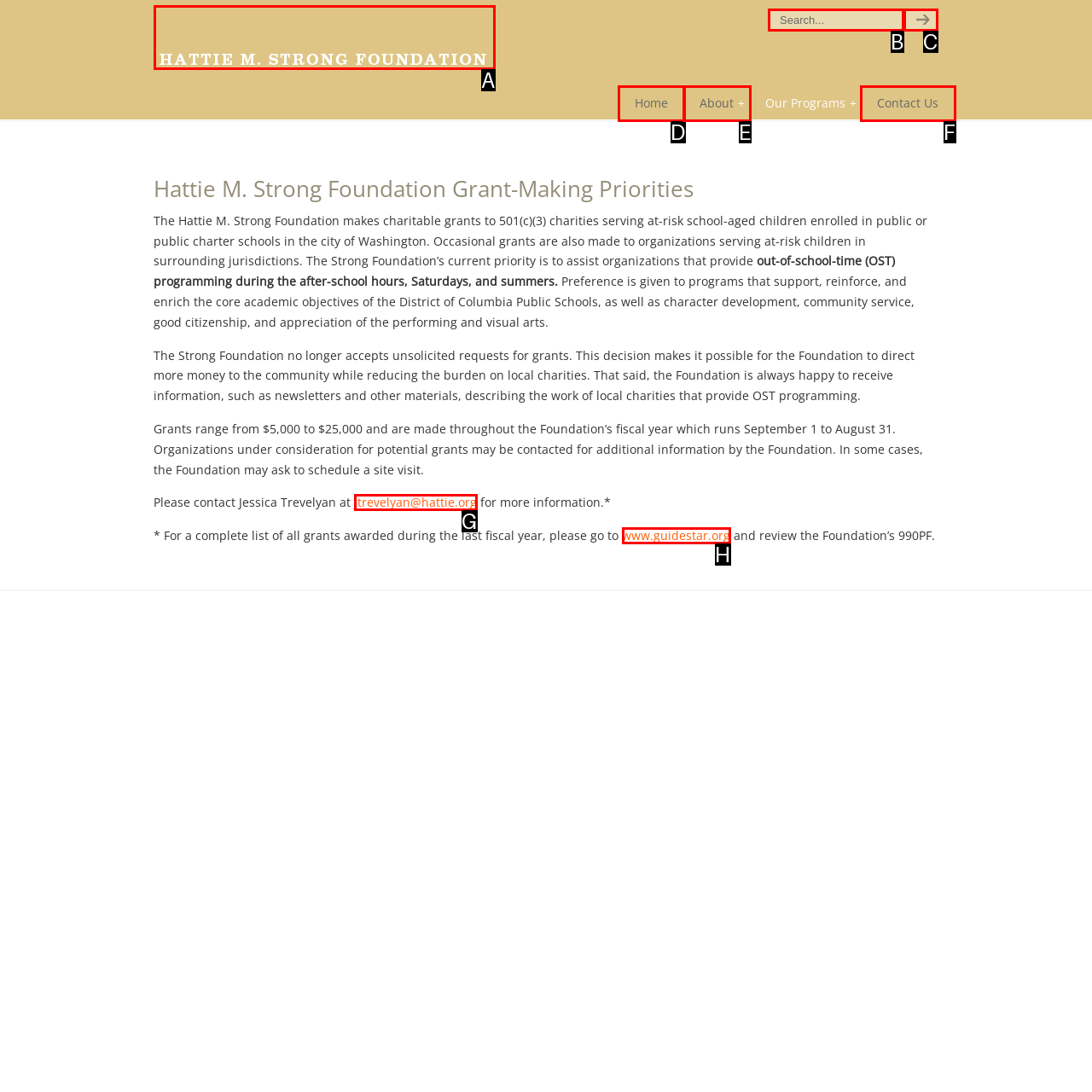From the given choices, which option should you click to complete this task: Visit the Guidestar website? Answer with the letter of the correct option.

H